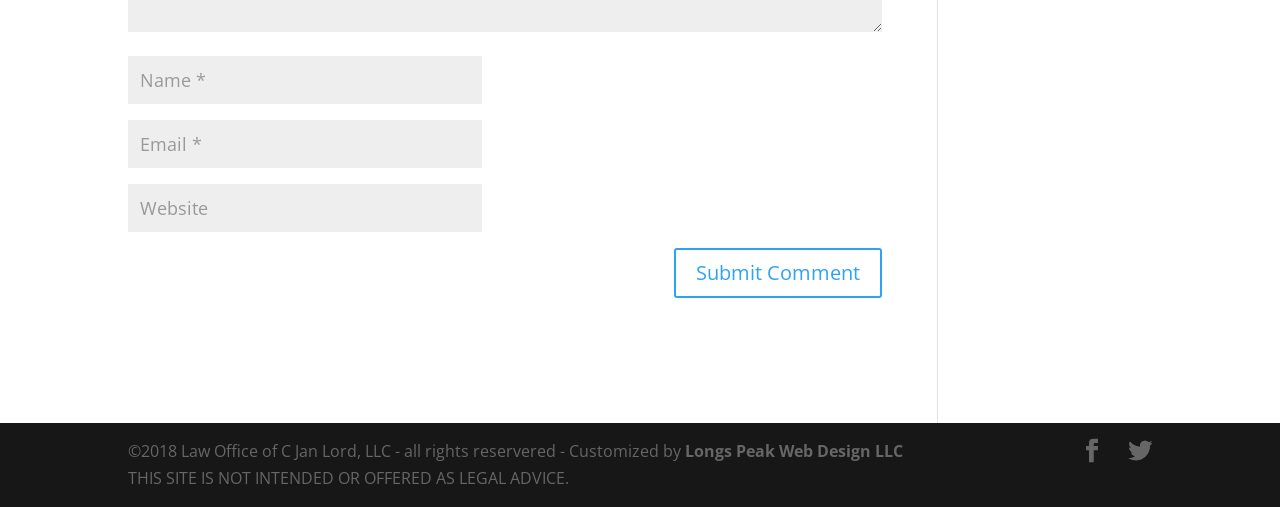What is the function of the button?
Please respond to the question with a detailed and informative answer.

The button is labeled 'Submit Comment', suggesting that it is used to submit a comment or feedback after filling in the required information in the textboxes.